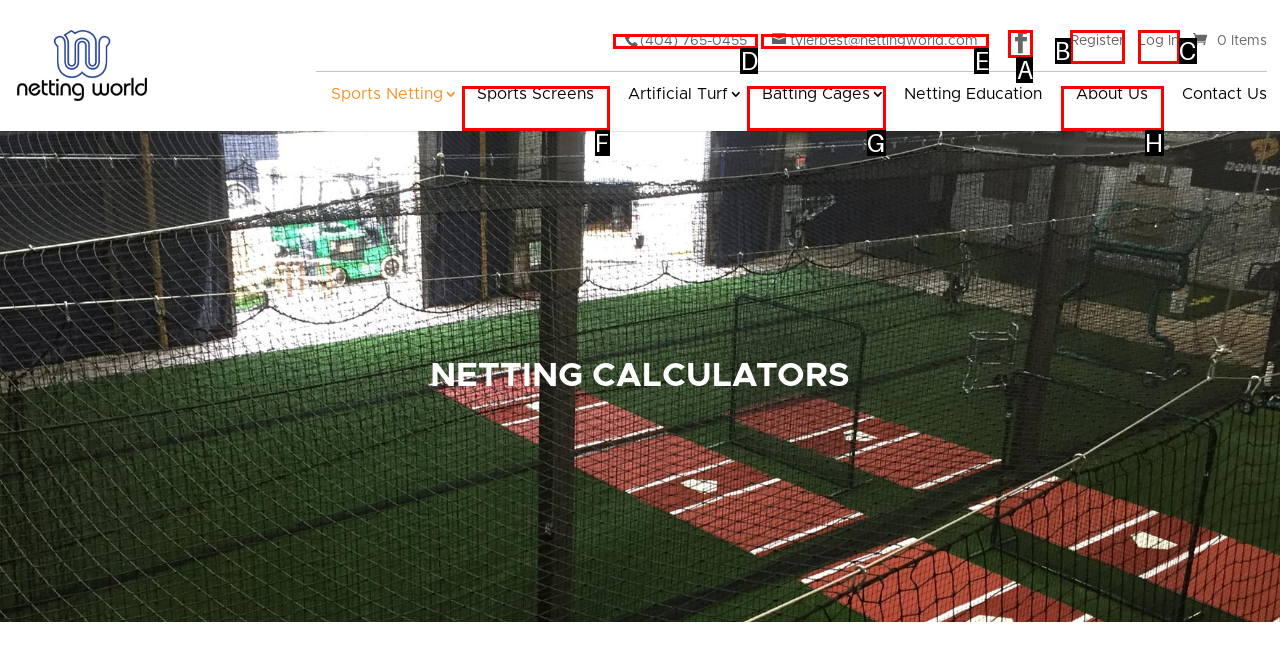From the options shown, which one fits the description: About Us? Respond with the appropriate letter.

H